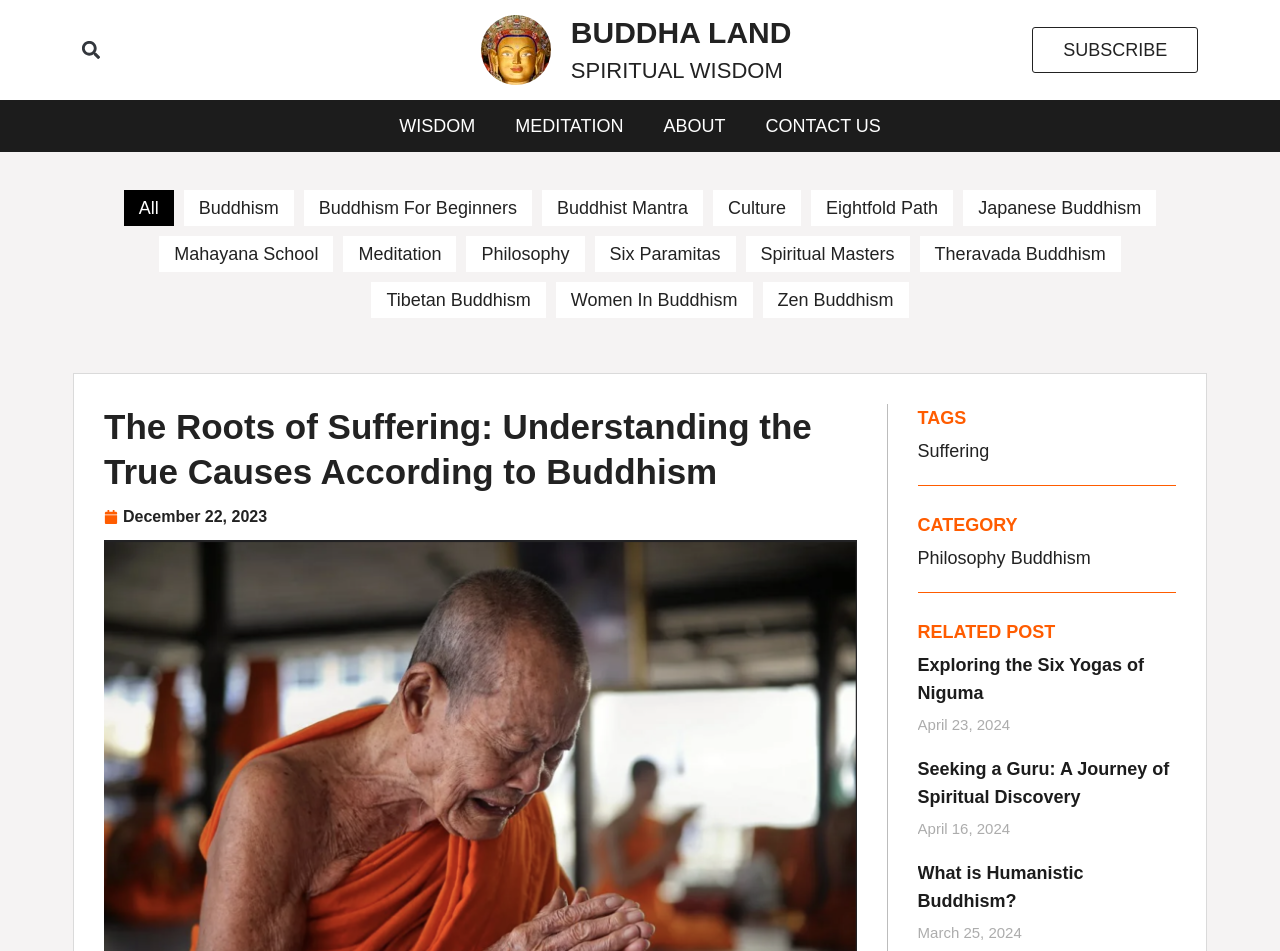Respond with a single word or short phrase to the following question: 
How many links are listed under the main menu?

5